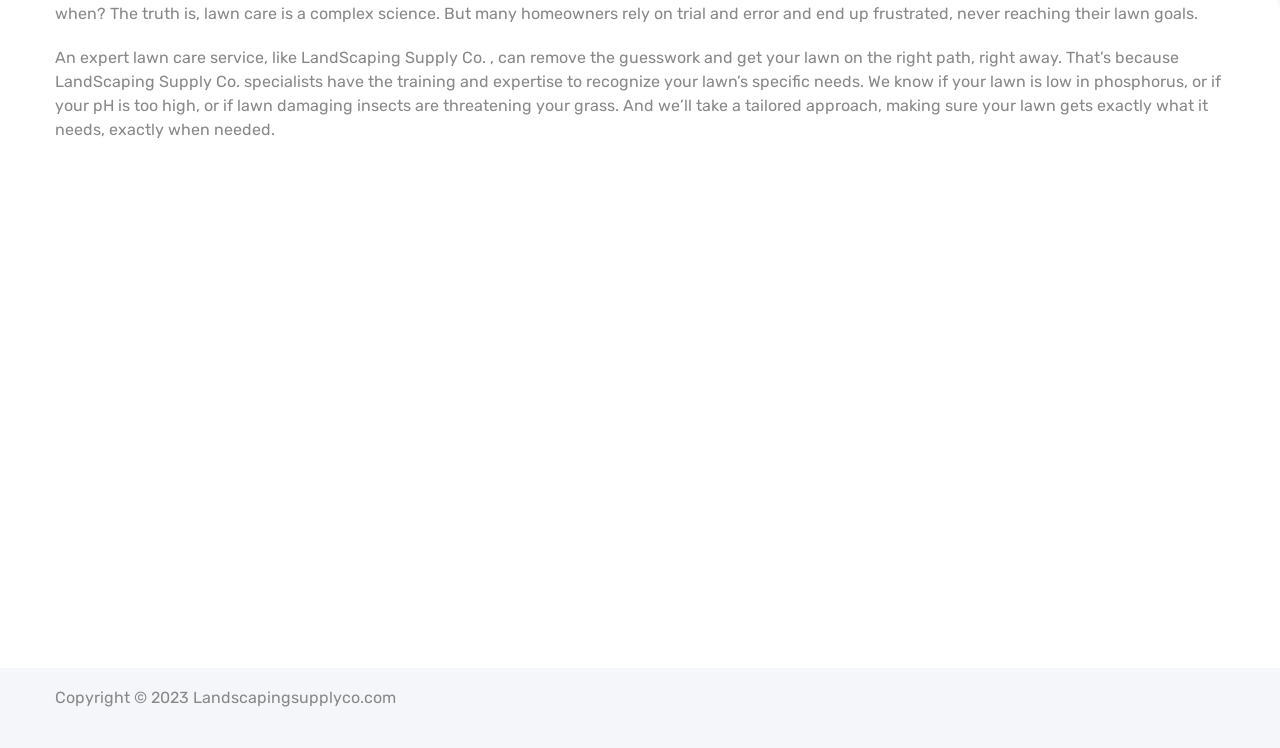Please find the bounding box for the UI element described by: "Contact Us".

[0.512, 0.734, 0.587, 0.76]